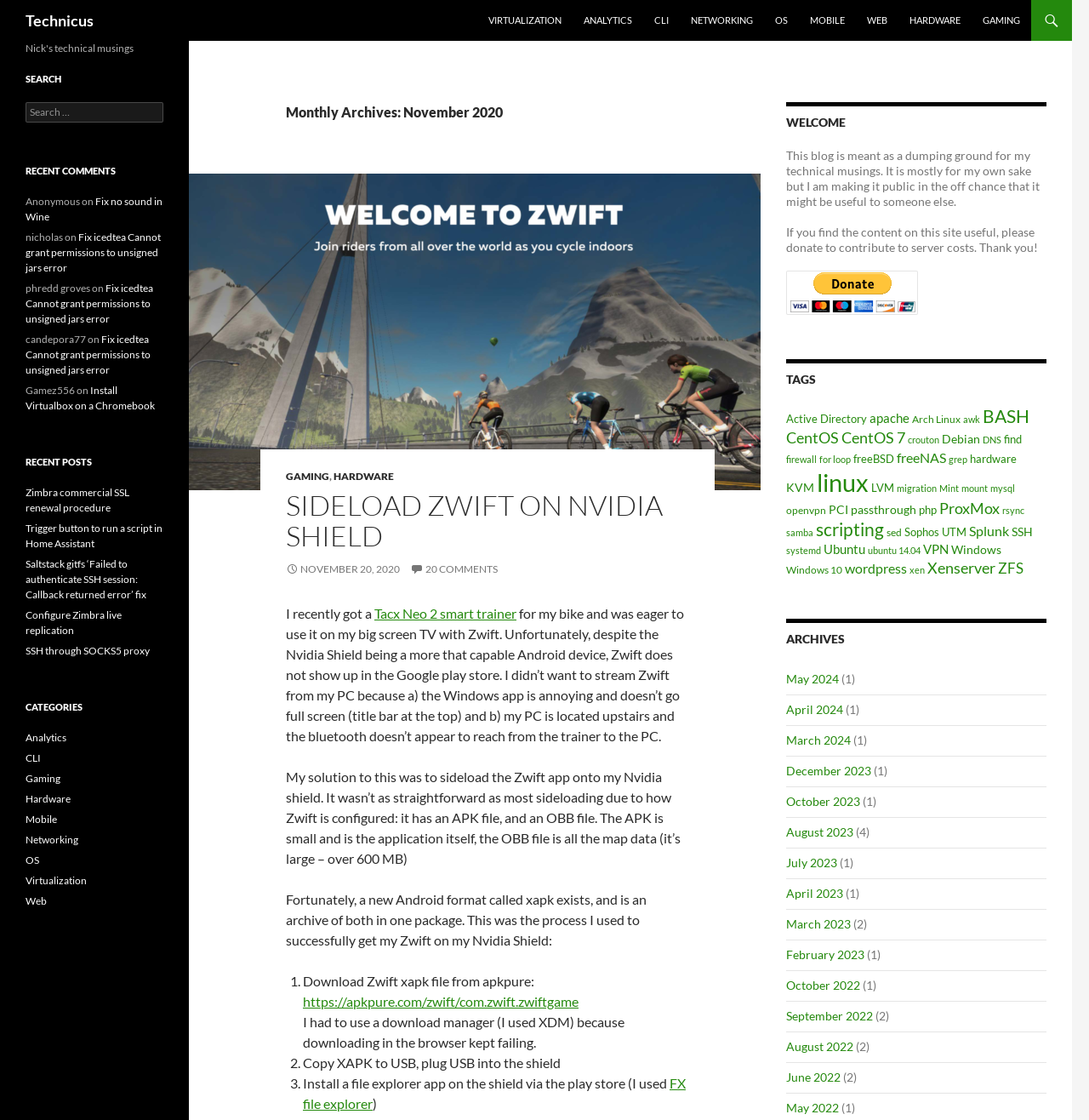Please find the bounding box coordinates of the element that you should click to achieve the following instruction: "Explore the 'TAGS' section". The coordinates should be presented as four float numbers between 0 and 1: [left, top, right, bottom].

[0.722, 0.321, 0.961, 0.348]